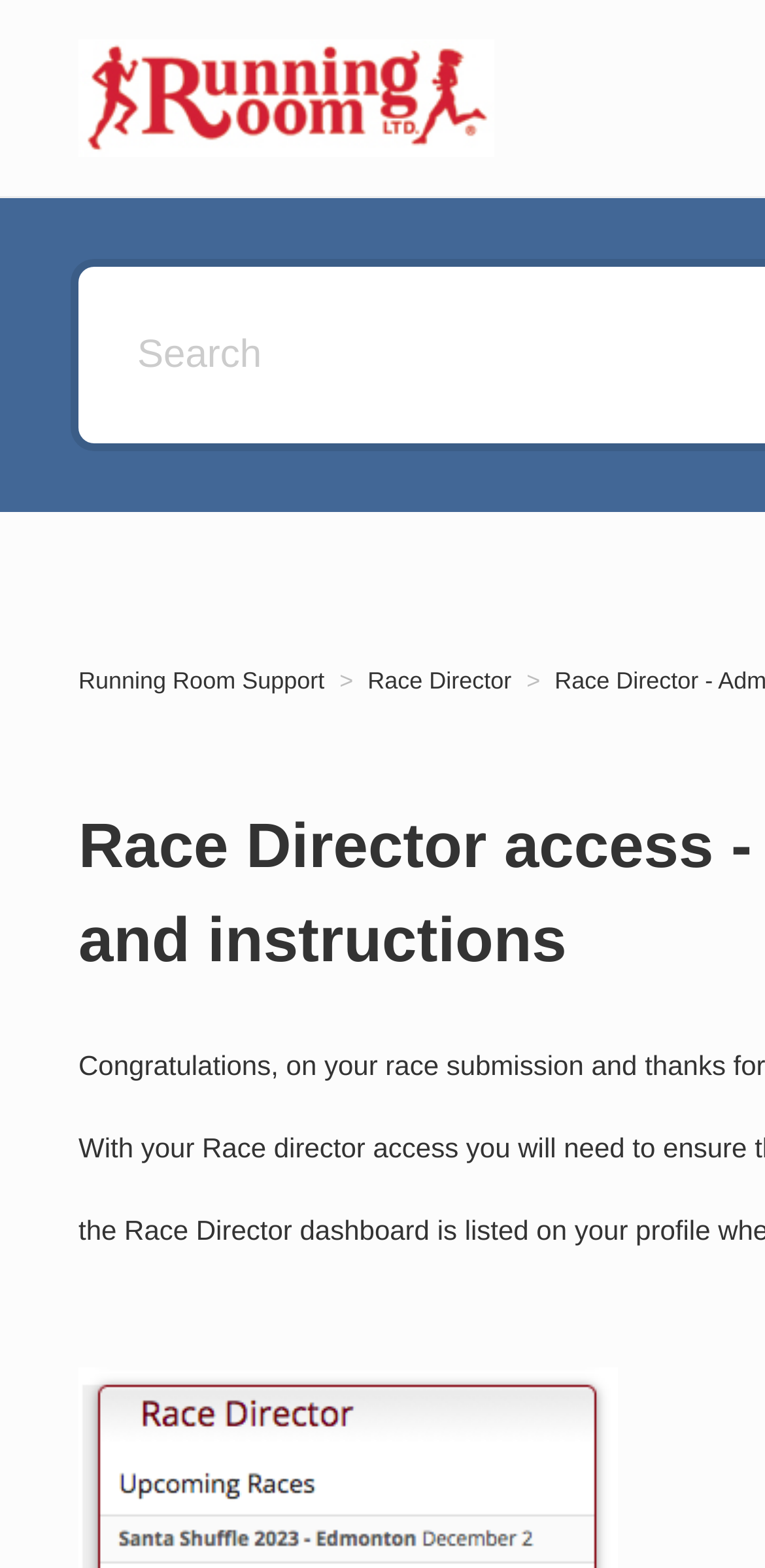Please answer the following question using a single word or phrase: 
What is the logo of the platform?

Logo